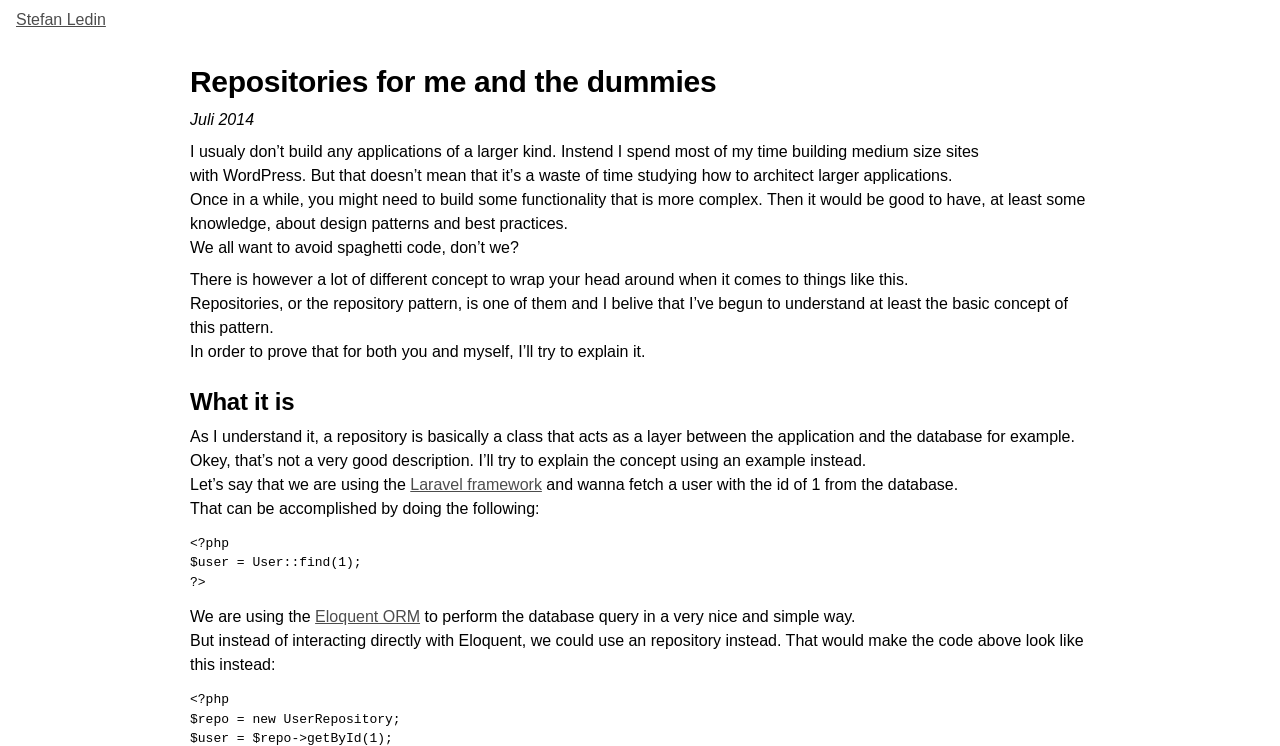Extract the bounding box coordinates for the UI element described as: "Stefan Ledin".

[0.012, 0.015, 0.083, 0.038]